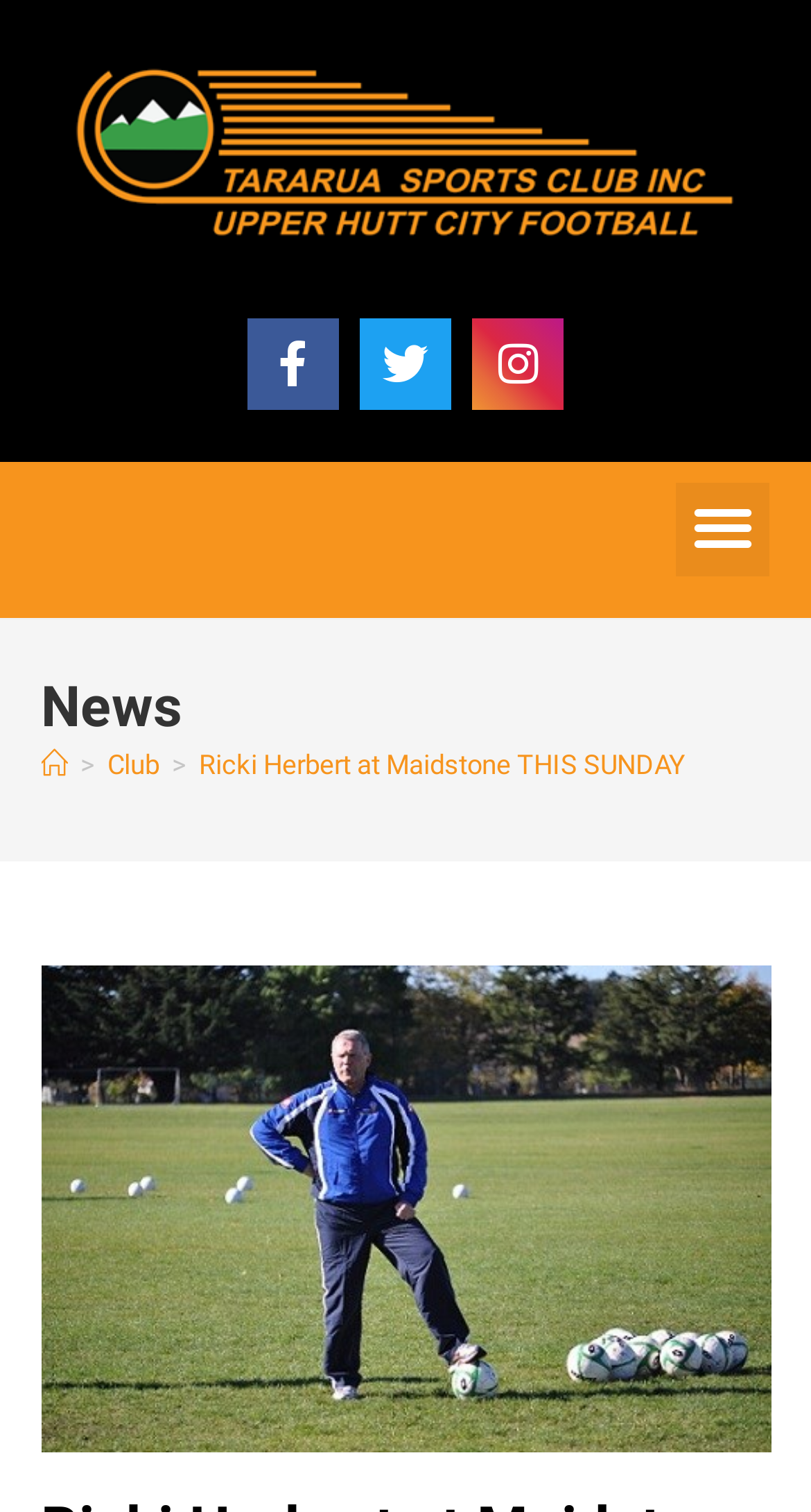Give a complete and precise description of the webpage's appearance.

The webpage appears to be an event page for the Ricki Herbert Football Academy and Family Fun Day. At the top of the page, there are three social media links, Facebook, Twitter, and Instagram, positioned horizontally next to each other. To the right of these links, there is a menu toggle button.

Below the social media links and menu toggle button, there is a header section that spans the entire width of the page. Within this section, there is a heading that reads "News" and a navigation section labeled "Breadcrumbs". The breadcrumbs navigation contains four elements: a "Home" link, a ">" static text, a "Club" link, and a link to the current page, "Ricki Herbert at Maidstone THIS SUNDAY".

Below the header section, there is a large image that takes up most of the page's width, with a description that matches the title of the event.